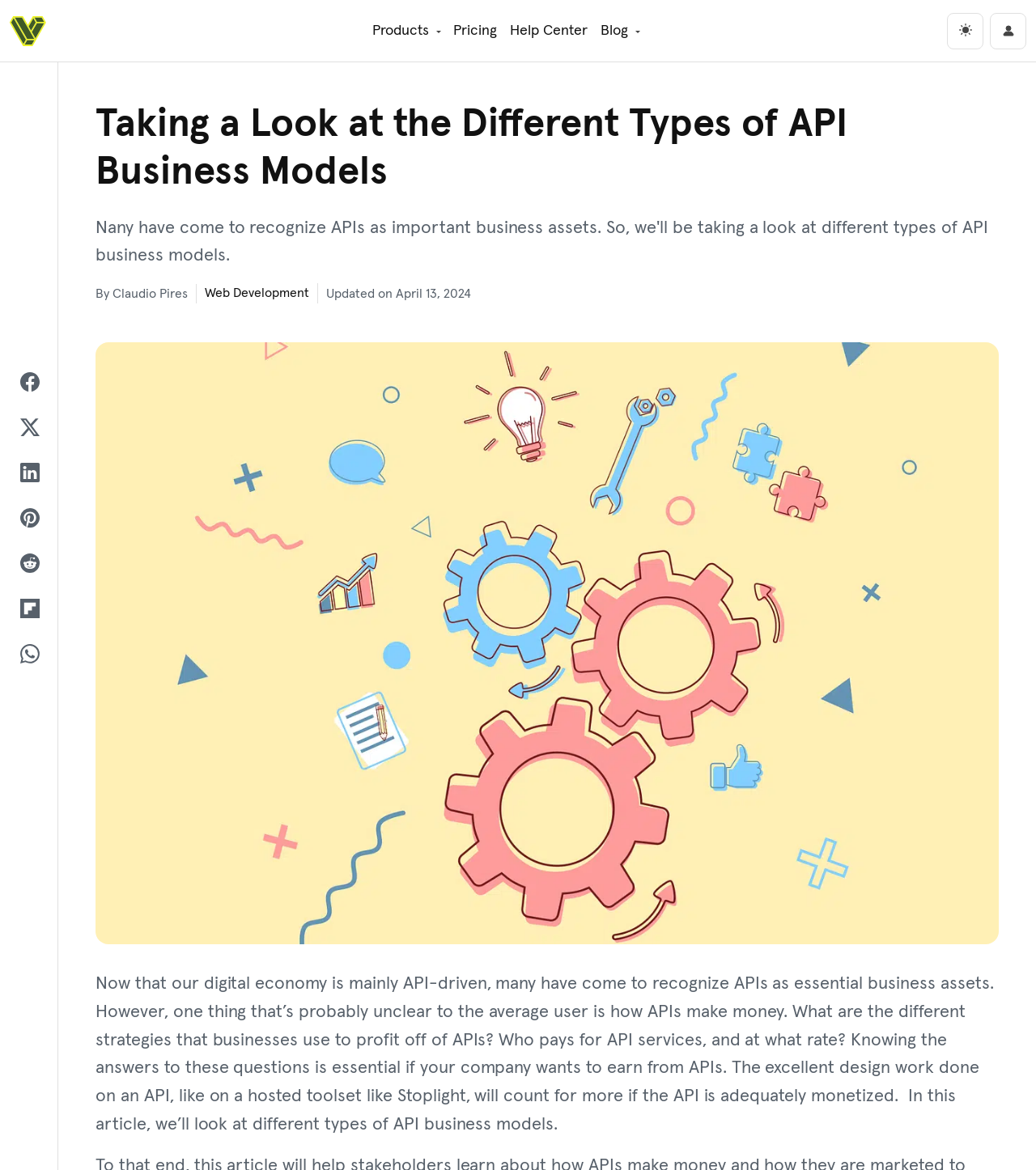Identify the main heading of the webpage and provide its text content.

Taking a Look at the Different Types of API Business Models